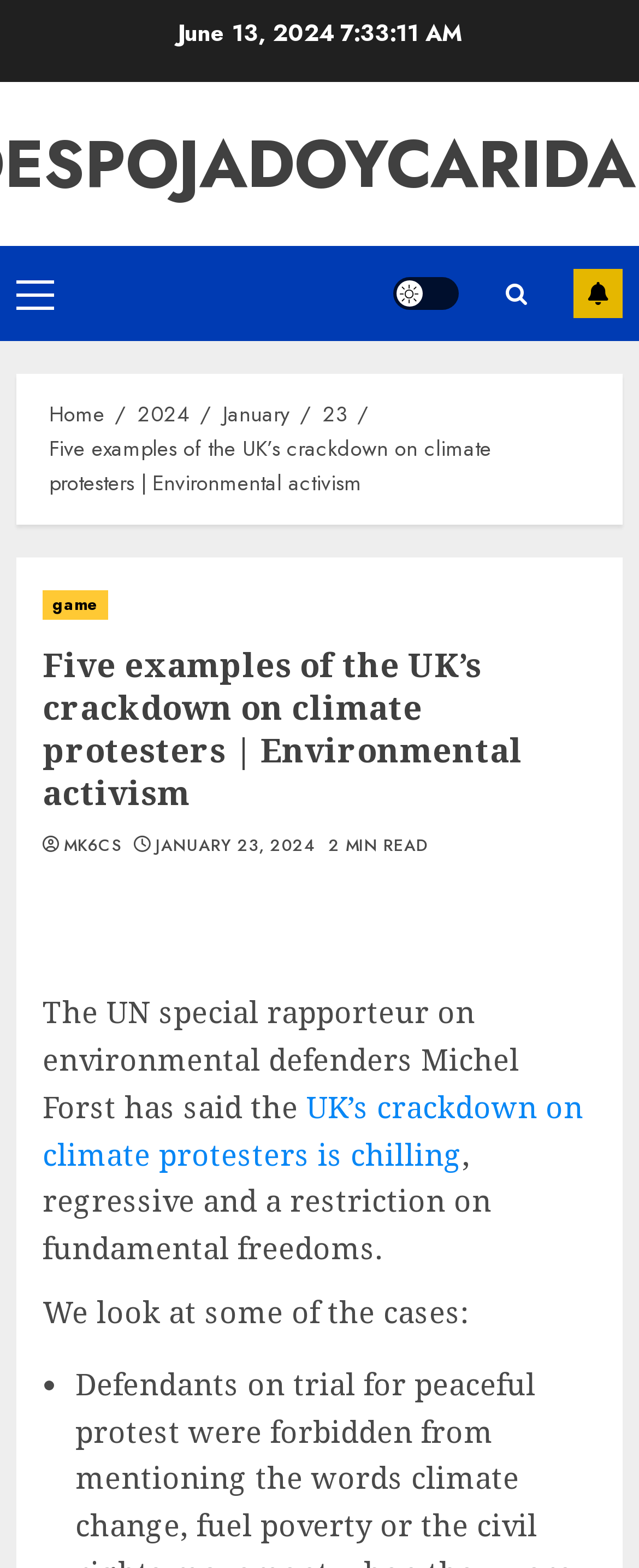Please pinpoint the bounding box coordinates for the region I should click to adhere to this instruction: "Read the article about game".

[0.067, 0.377, 0.17, 0.396]